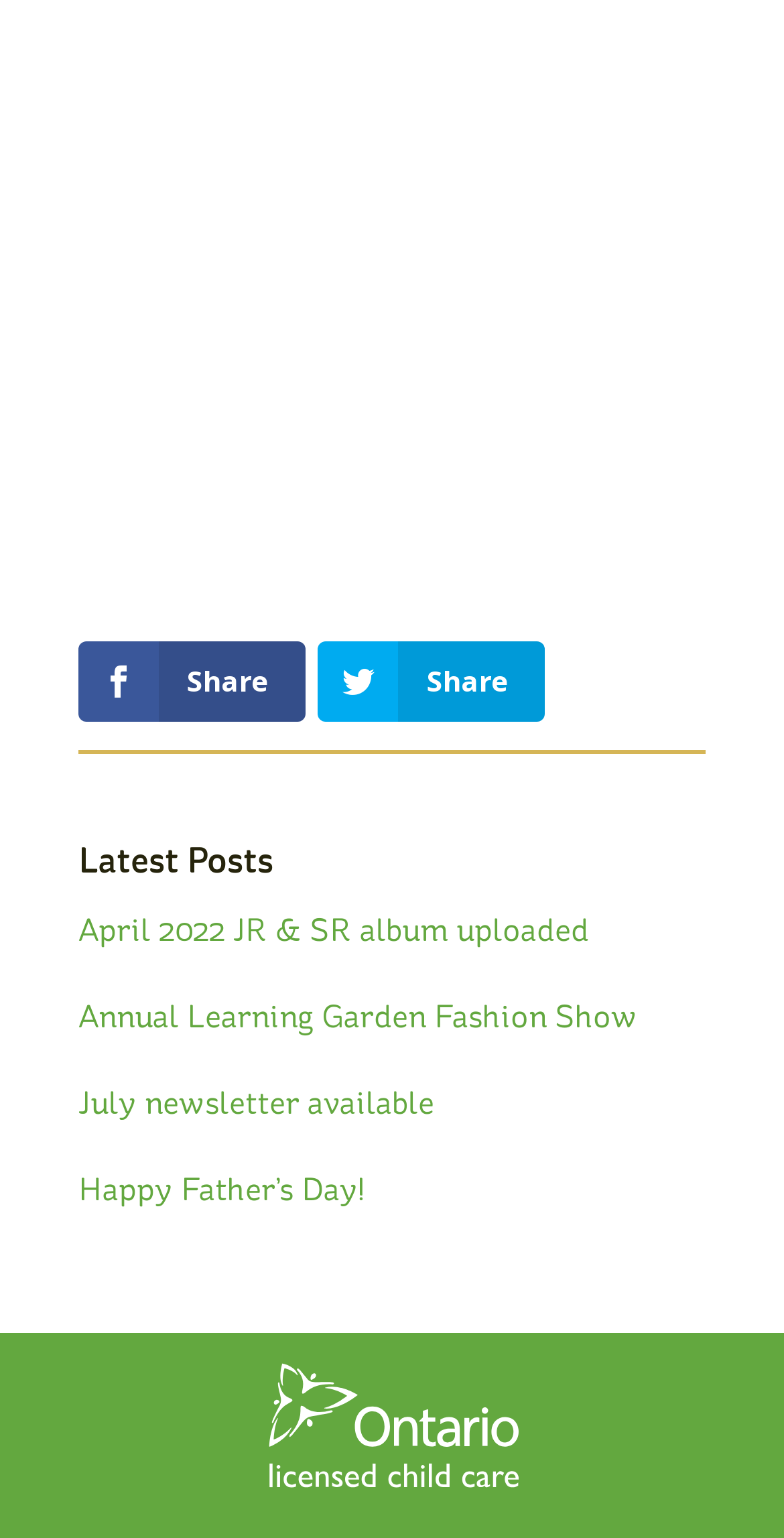Locate the bounding box coordinates of the area that needs to be clicked to fulfill the following instruction: "View latest posts". The coordinates should be in the format of four float numbers between 0 and 1, namely [left, top, right, bottom].

[0.1, 0.545, 0.9, 0.587]